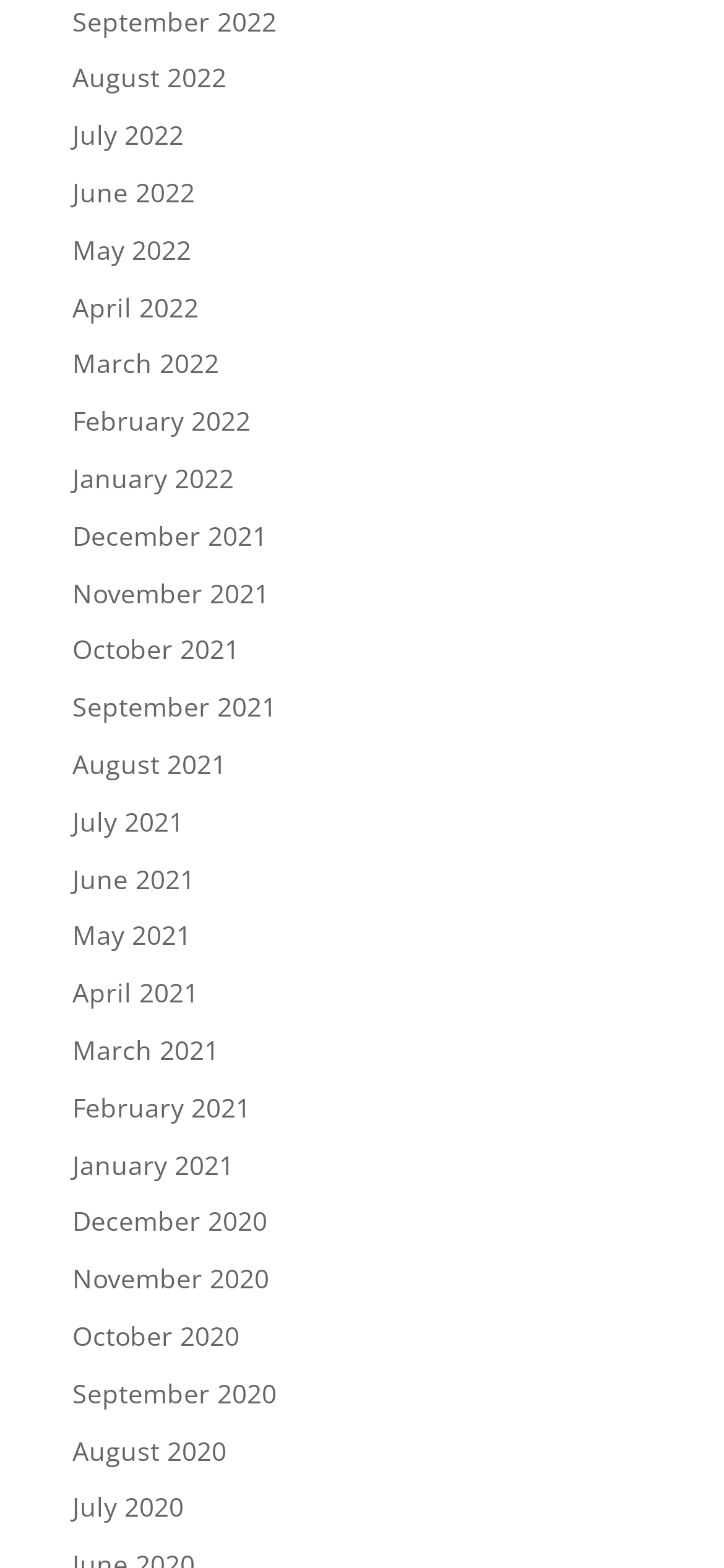What is the pattern of the month labels?
Can you offer a detailed and complete answer to this question?

I observed the OCR text of the link elements and found that the month labels follow a consistent pattern of 'Month YYYY', where Month is the name of the month and YYYY is the year.